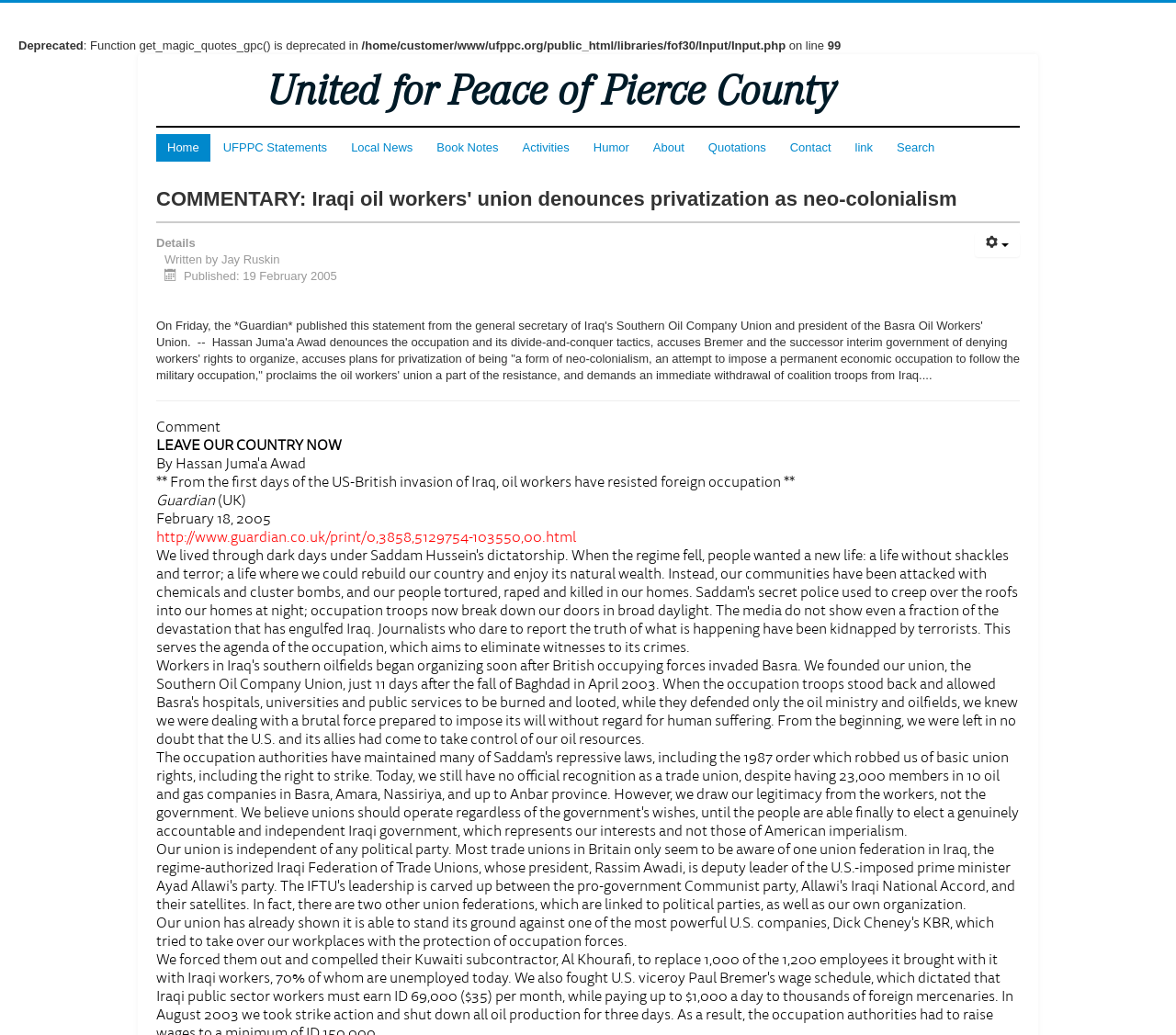Pinpoint the bounding box coordinates of the clickable area needed to execute the instruction: "Click on the 'Home' link". The coordinates should be specified as four float numbers between 0 and 1, i.e., [left, top, right, bottom].

[0.133, 0.13, 0.179, 0.156]